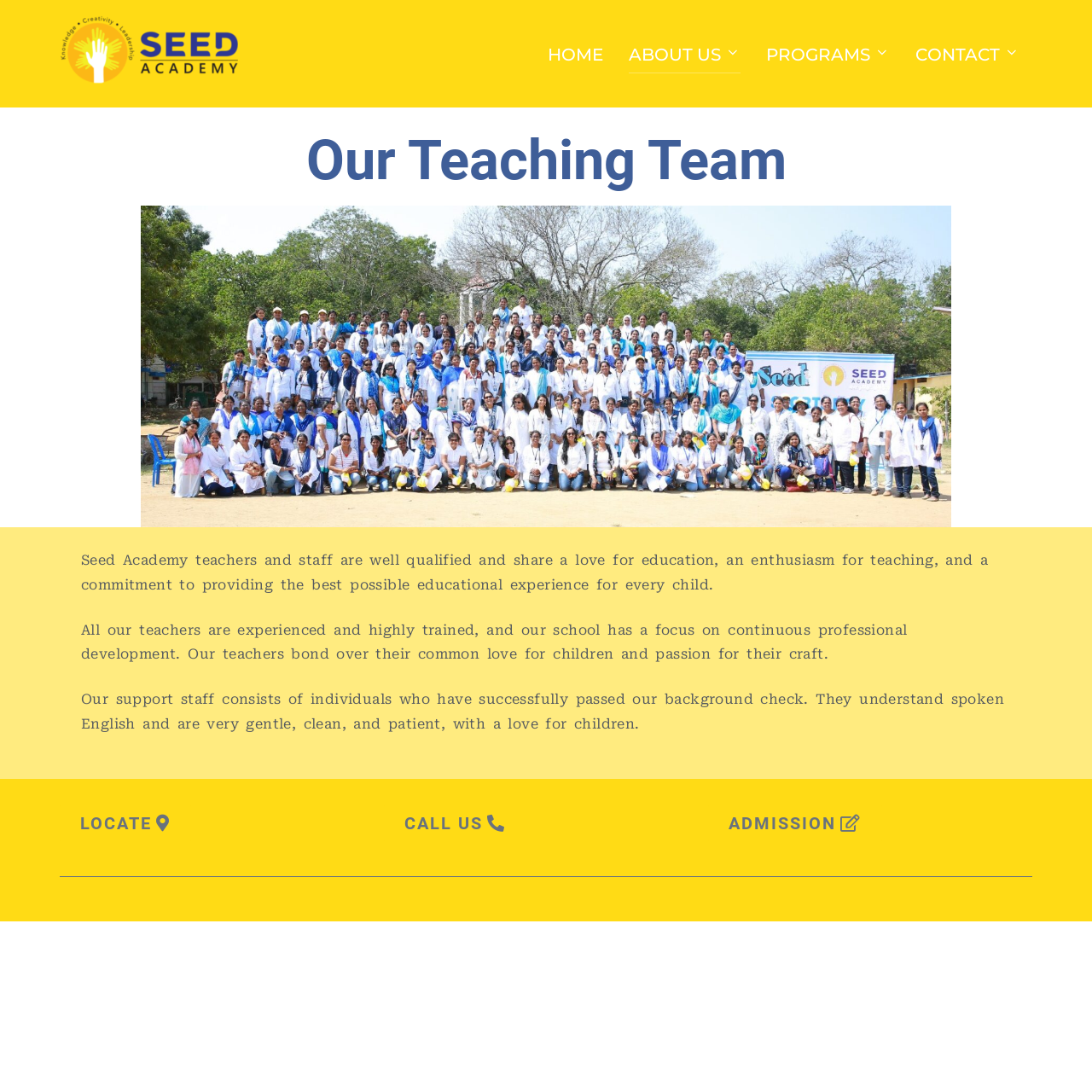What is the name of the academy?
From the screenshot, provide a brief answer in one word or phrase.

Seed Academy